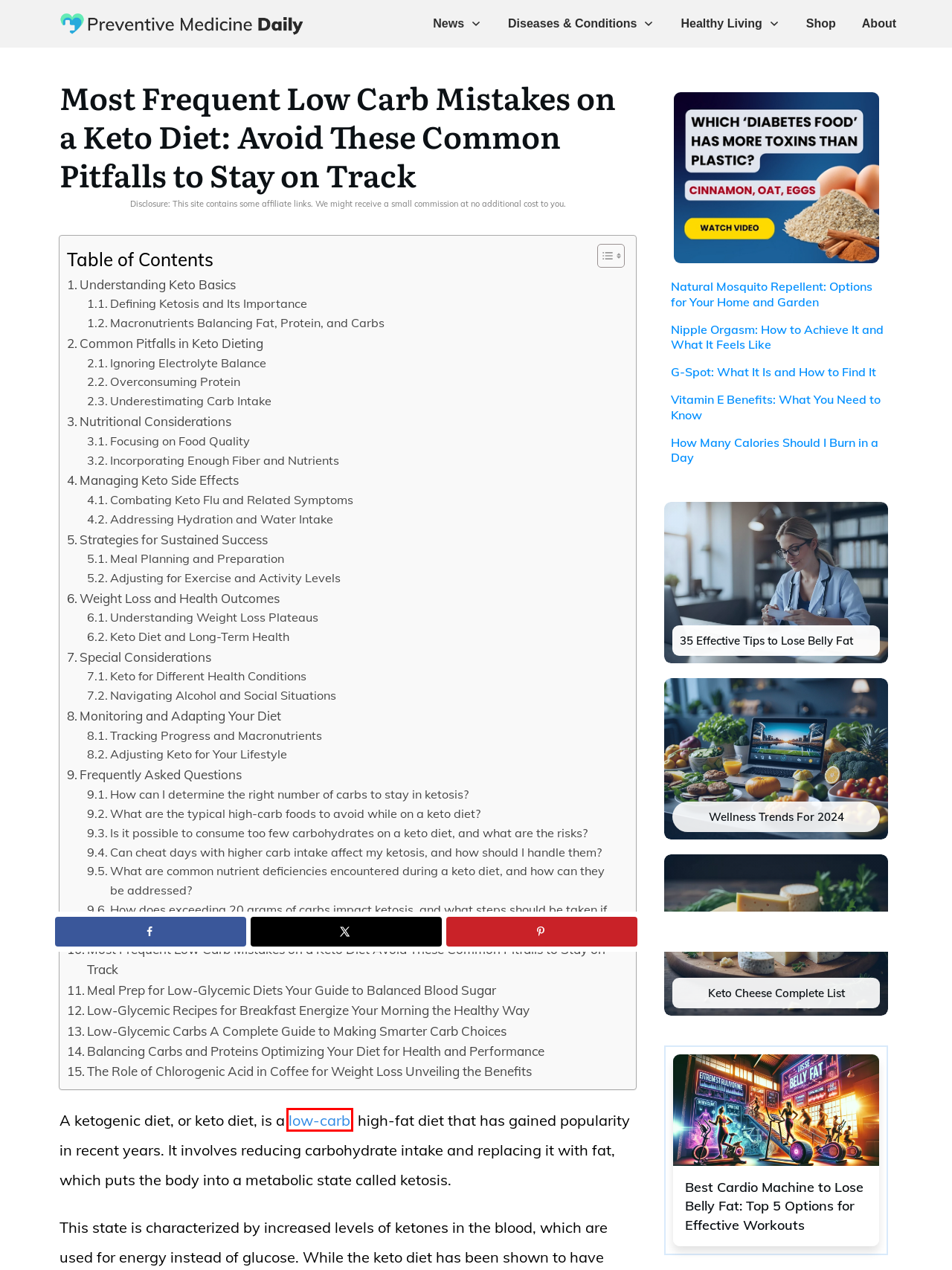You have a screenshot showing a webpage with a red bounding box around a UI element. Choose the webpage description that best matches the new page after clicking the highlighted element. Here are the options:
A. Shop - Preventive Medicine Daily
B. How Many Carbs Per Day On A Keto Diet?
C. Healthy Living - Preventive Medicine Daily
D. Natural Mosquito Repellent: Options for Your Home and Garden
E. Best Cardio Machine to Lose Belly Fat: Top 5 Options for Effective Workouts
F. Keto Cheese Complete List: Your Ultimate Guide to Low-Carb Dairy Options
G. Diseases & Conditions - Preventive Medicine Daily
H. Nipple Orgasm: How to Achieve It and What It Feels Like

B